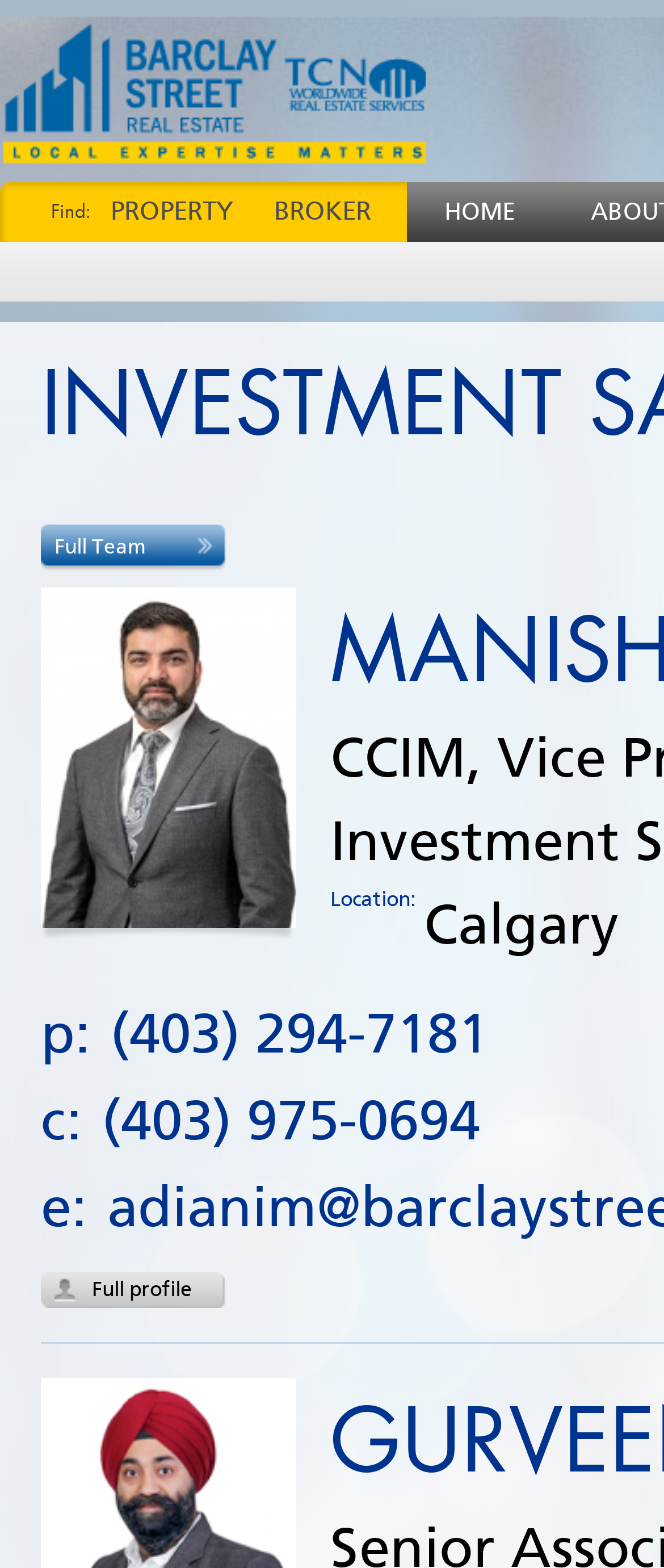What type of sales is the website focused on?
Kindly offer a detailed explanation using the data available in the image.

Based on the webpage's meta description and the overall structure of the webpage, it appears that the website is focused on investment sales, likely in the real estate industry.